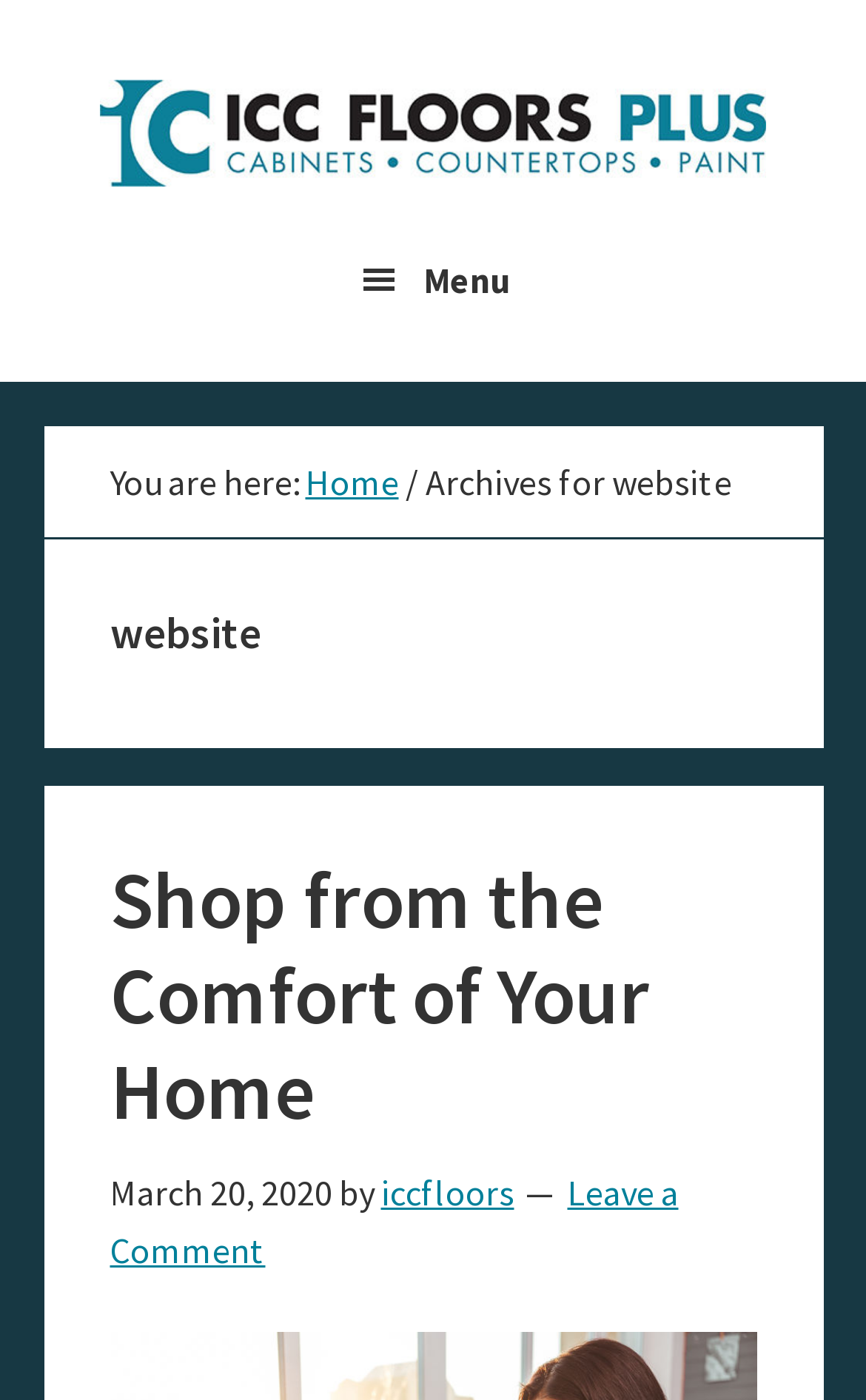Describe all the visual and textual components of the webpage comprehensively.

The webpage is an archive page for the "ICC Floors Plus Blog" website. At the top left corner, there are two links, "Skip to main content" and "Skip to primary sidebar", which are likely used for accessibility purposes. 

To the right of these links, the website's logo, "ICC Floors Plus Blog", is displayed prominently. Below the logo, there is a menu button with an icon, which is not currently pressed or expanded. 

Underneath the menu button, there is a breadcrumb navigation section that shows the current location within the website. The breadcrumb trail starts with "You are here:", followed by a link to the "Home" page, a separator, and then the current page, "Archives for website". 

Below the breadcrumb navigation, there is a heading that displays the title "website" in a large font size. This heading is followed by a section that contains a subheading, "Shop from the Comfort of Your Home", which is also a link. The subheading is accompanied by a date, "March 20, 2020", and the author's name, "iccfloors". There is also a link to "Leave a Comment" at the bottom of this section.